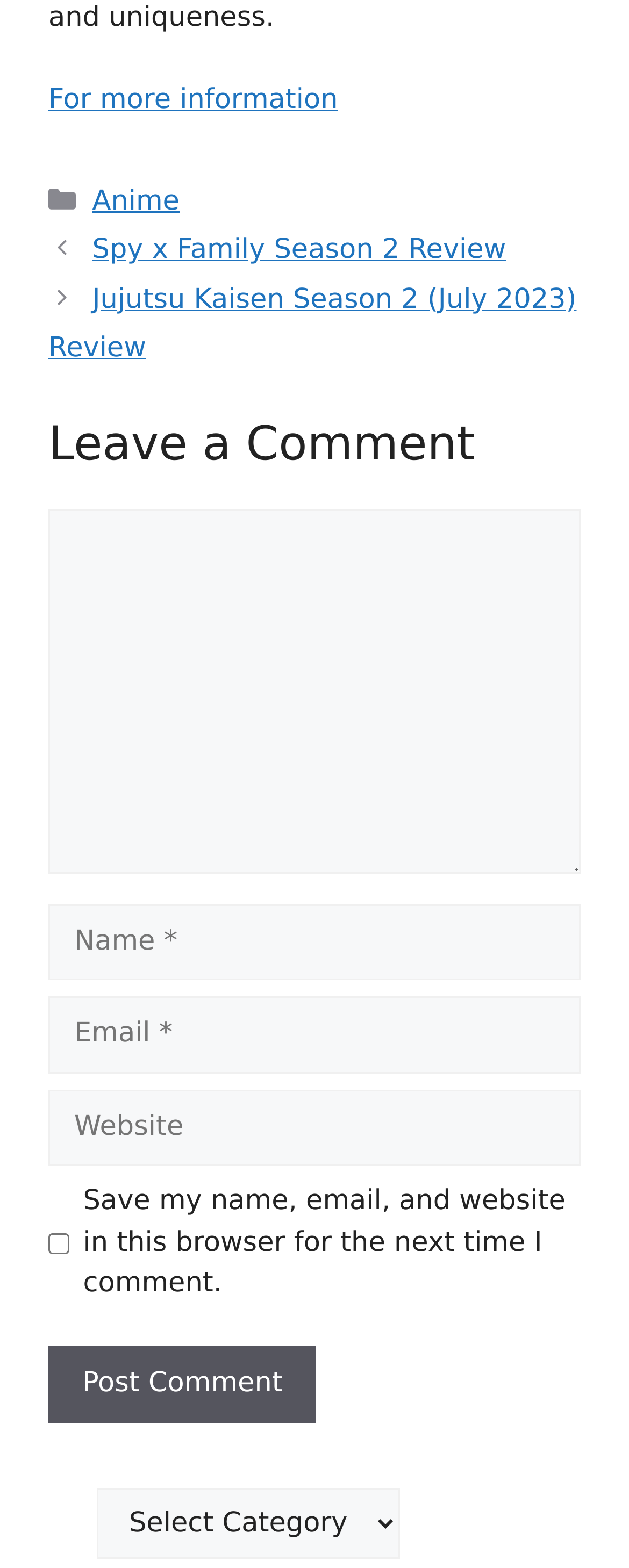Could you locate the bounding box coordinates for the section that should be clicked to accomplish this task: "Post a comment".

[0.077, 0.859, 0.503, 0.908]